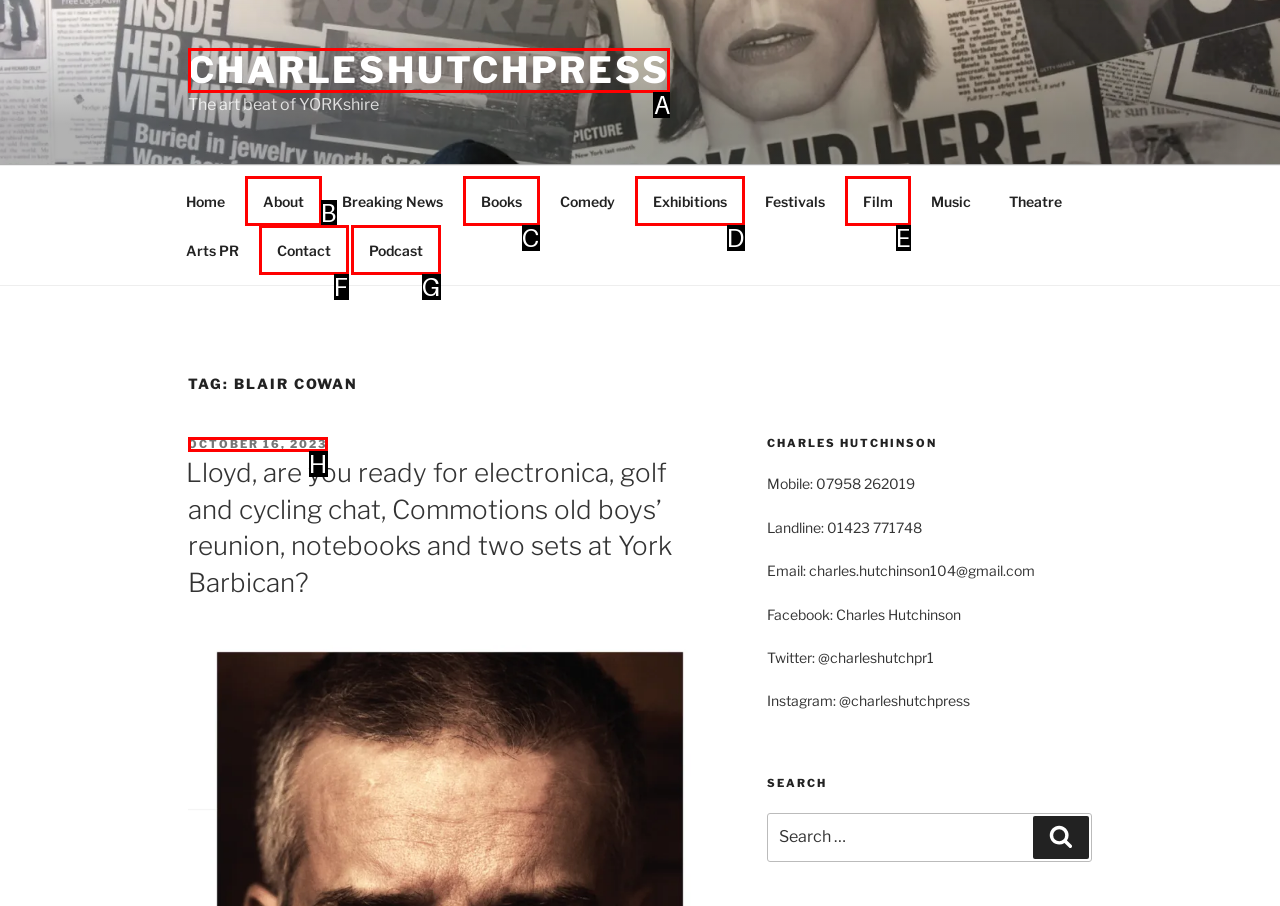Identify the UI element that best fits the description: a few patches
Respond with the letter representing the correct option.

None